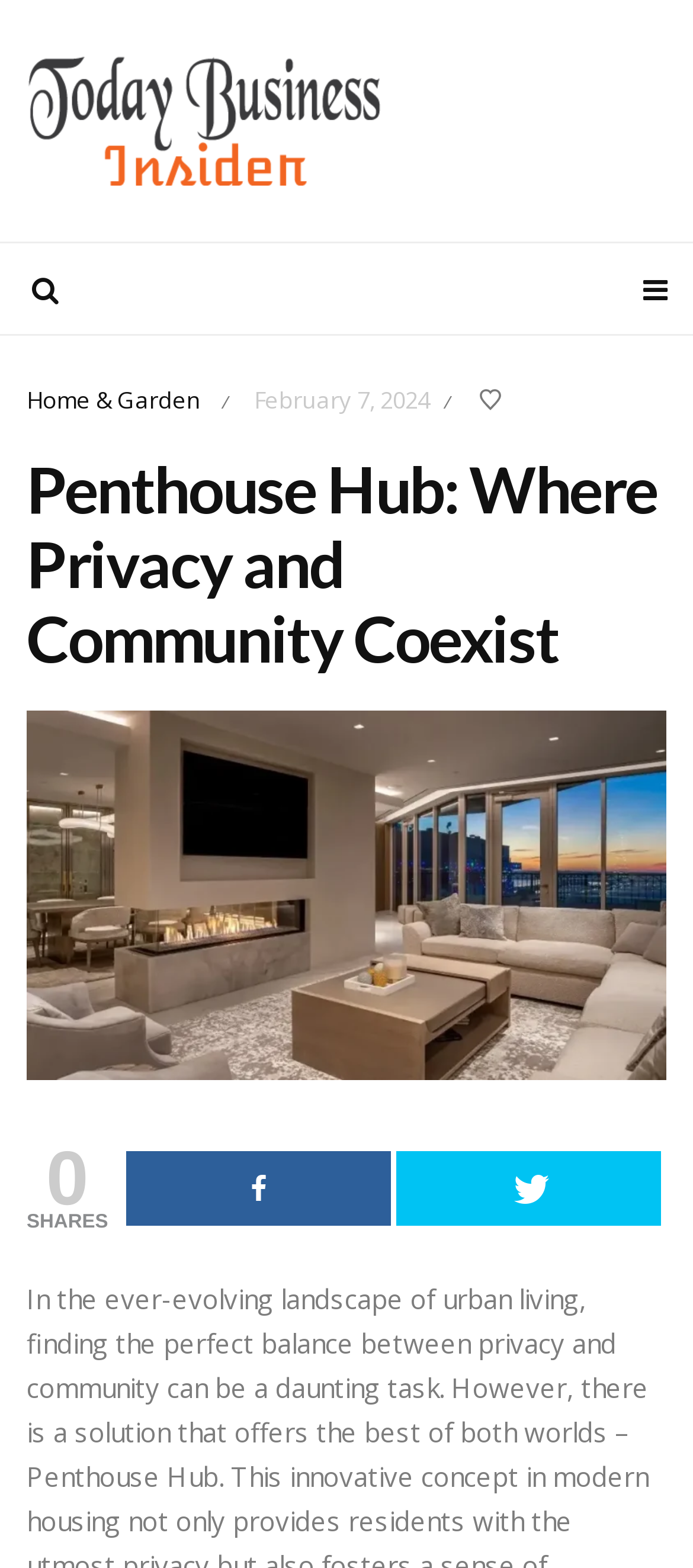Answer this question in one word or a short phrase: What is the source of the article?

Today Business Insider